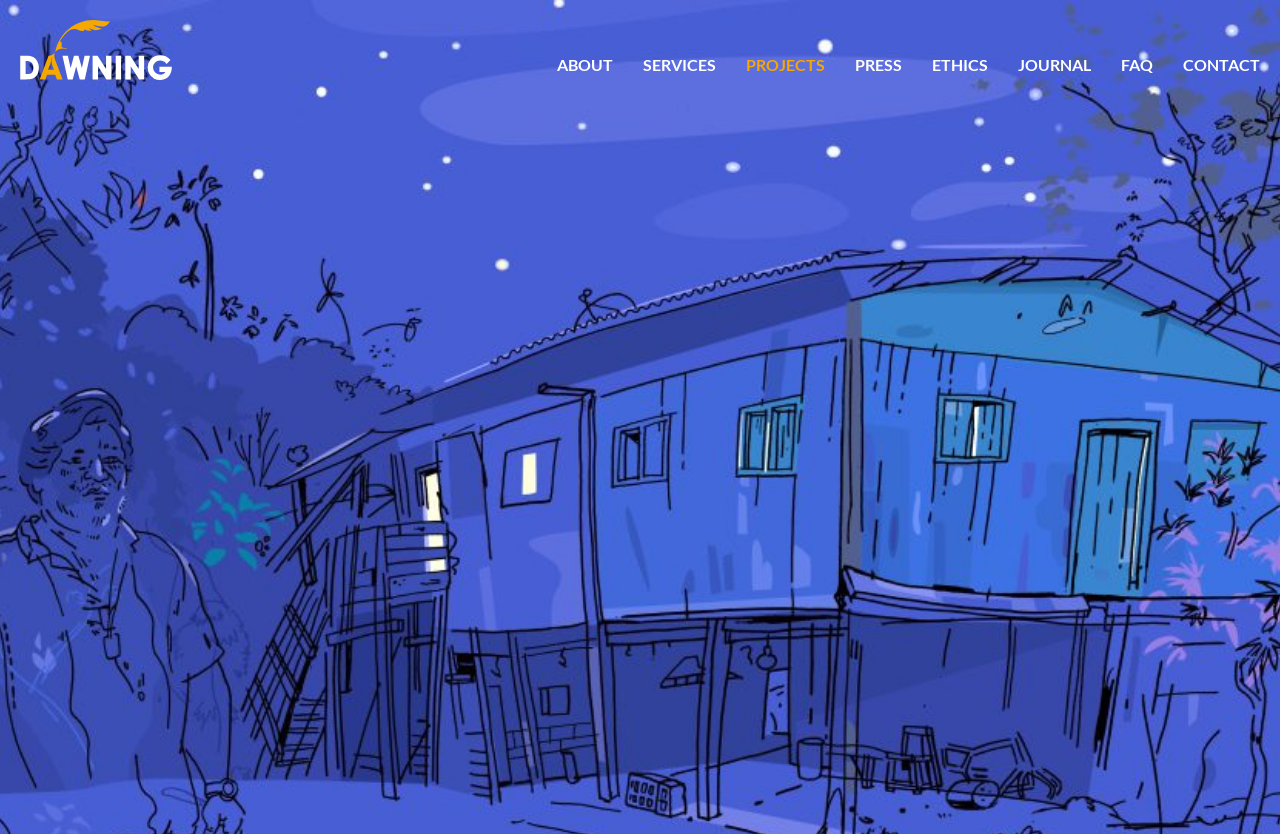Highlight the bounding box coordinates of the element you need to click to perform the following instruction: "visit projects."

[0.571, 0.059, 0.656, 0.108]